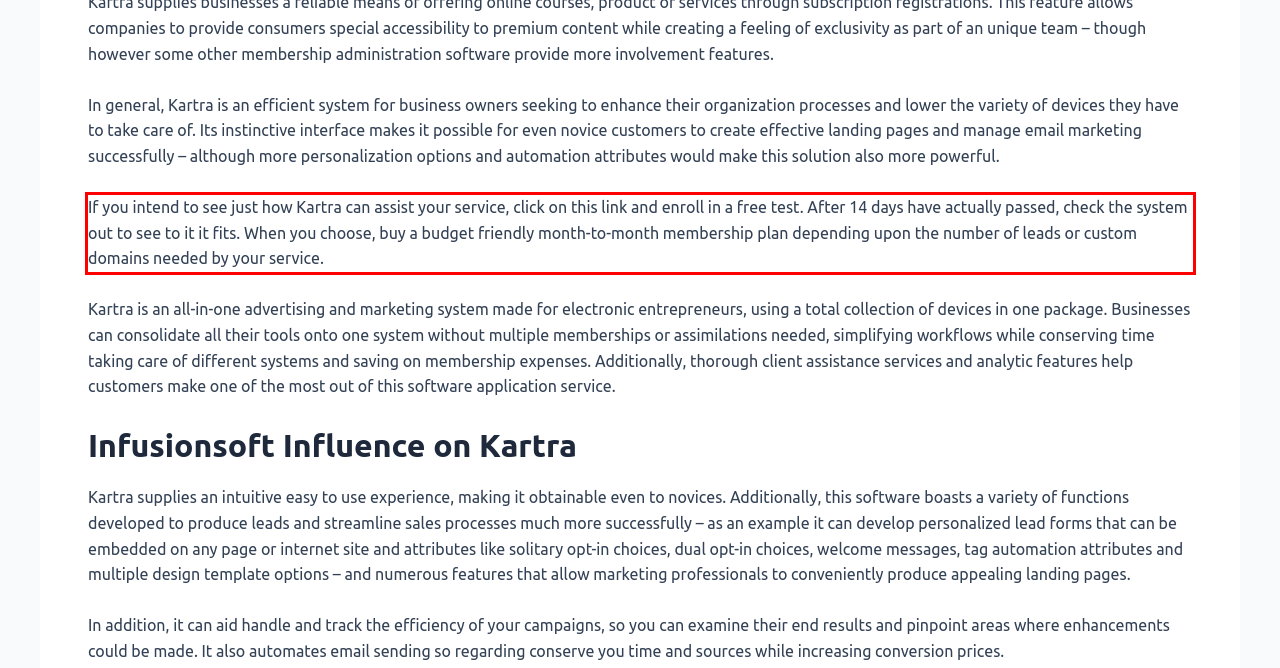There is a UI element on the webpage screenshot marked by a red bounding box. Extract and generate the text content from within this red box.

If you intend to see just how Kartra can assist your service, click on this link and enroll in a free test. After 14 days have actually passed, check the system out to see to it it fits. When you choose, buy a budget friendly month-to-month membership plan depending upon the number of leads or custom domains needed by your service.